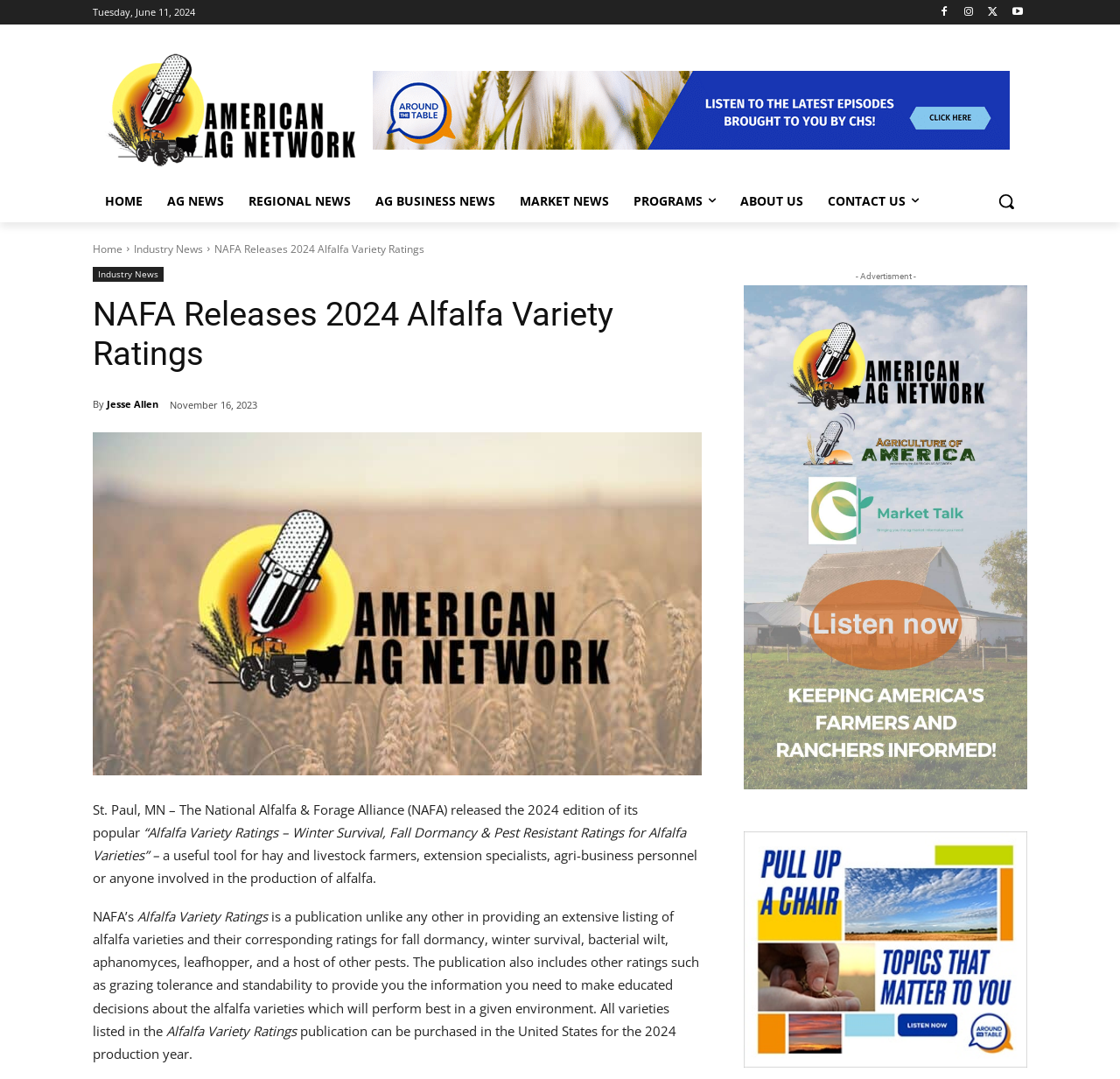Respond with a single word or phrase for the following question: 
What is the name of the organization releasing the 2024 Alfalfa Variety Ratings?

NAFA